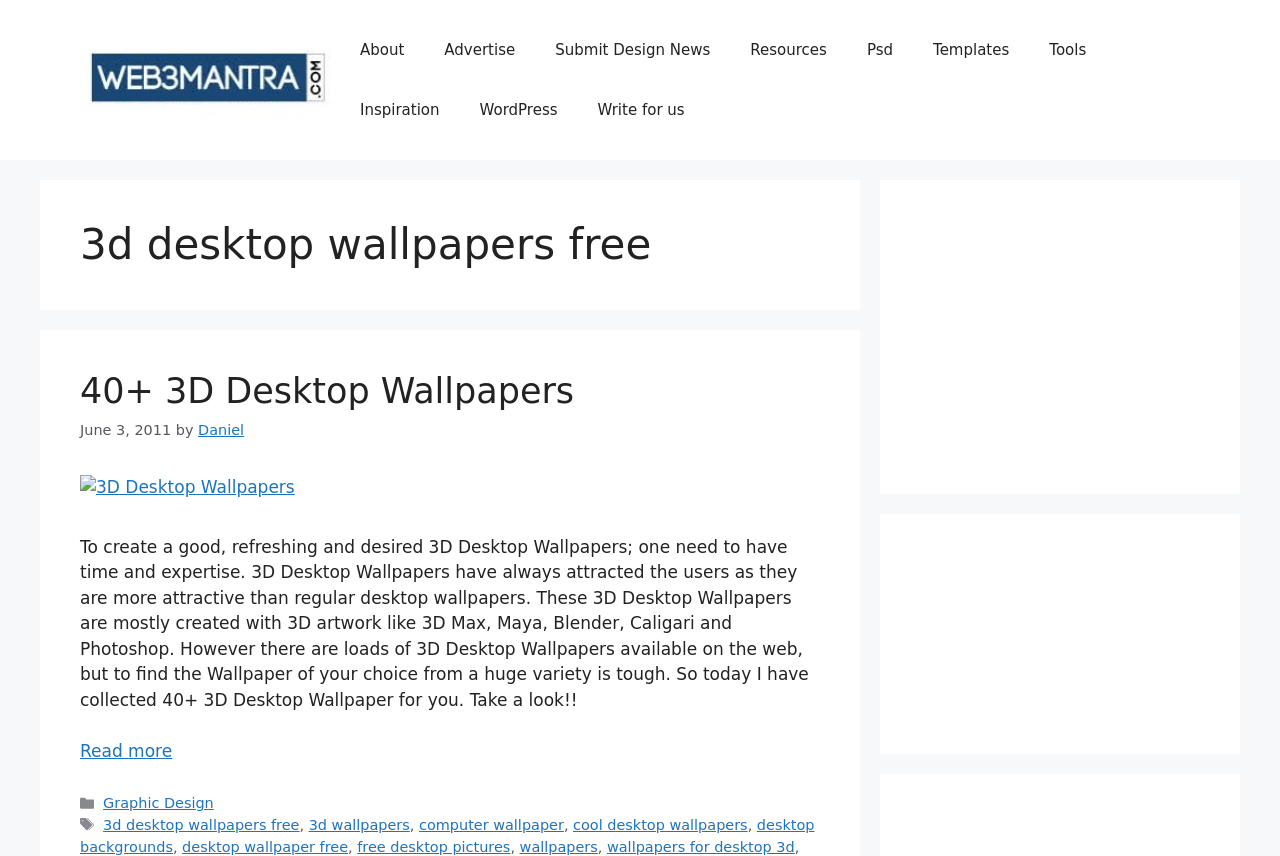Determine the bounding box coordinates of the UI element described by: "Inspiration".

[0.266, 0.093, 0.359, 0.164]